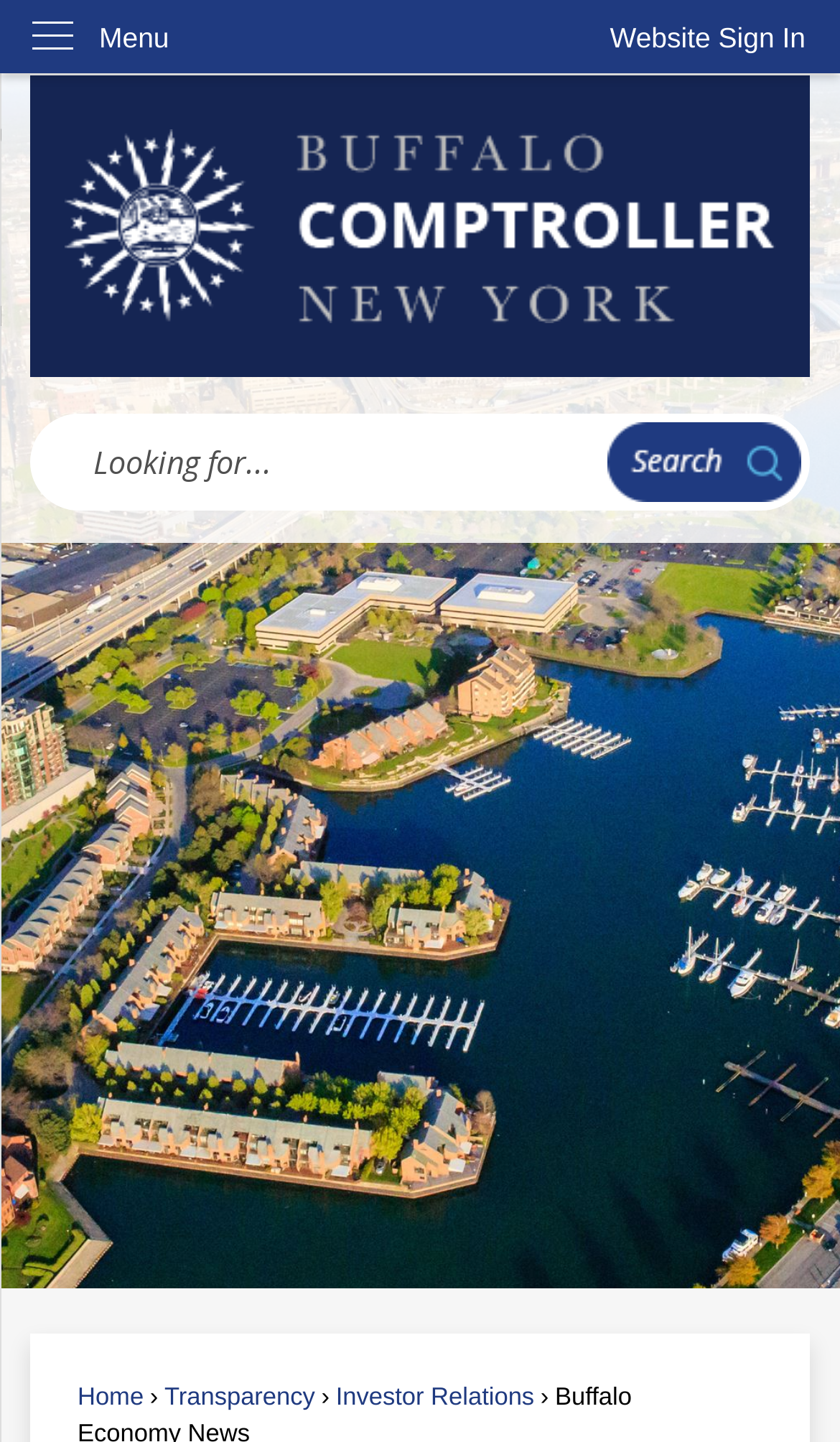From the element description: "parent_node: Search", extract the bounding box coordinates of the UI element. The coordinates should be expressed as four float numbers between 0 and 1, in the order [left, top, right, bottom].

[0.722, 0.293, 0.953, 0.349]